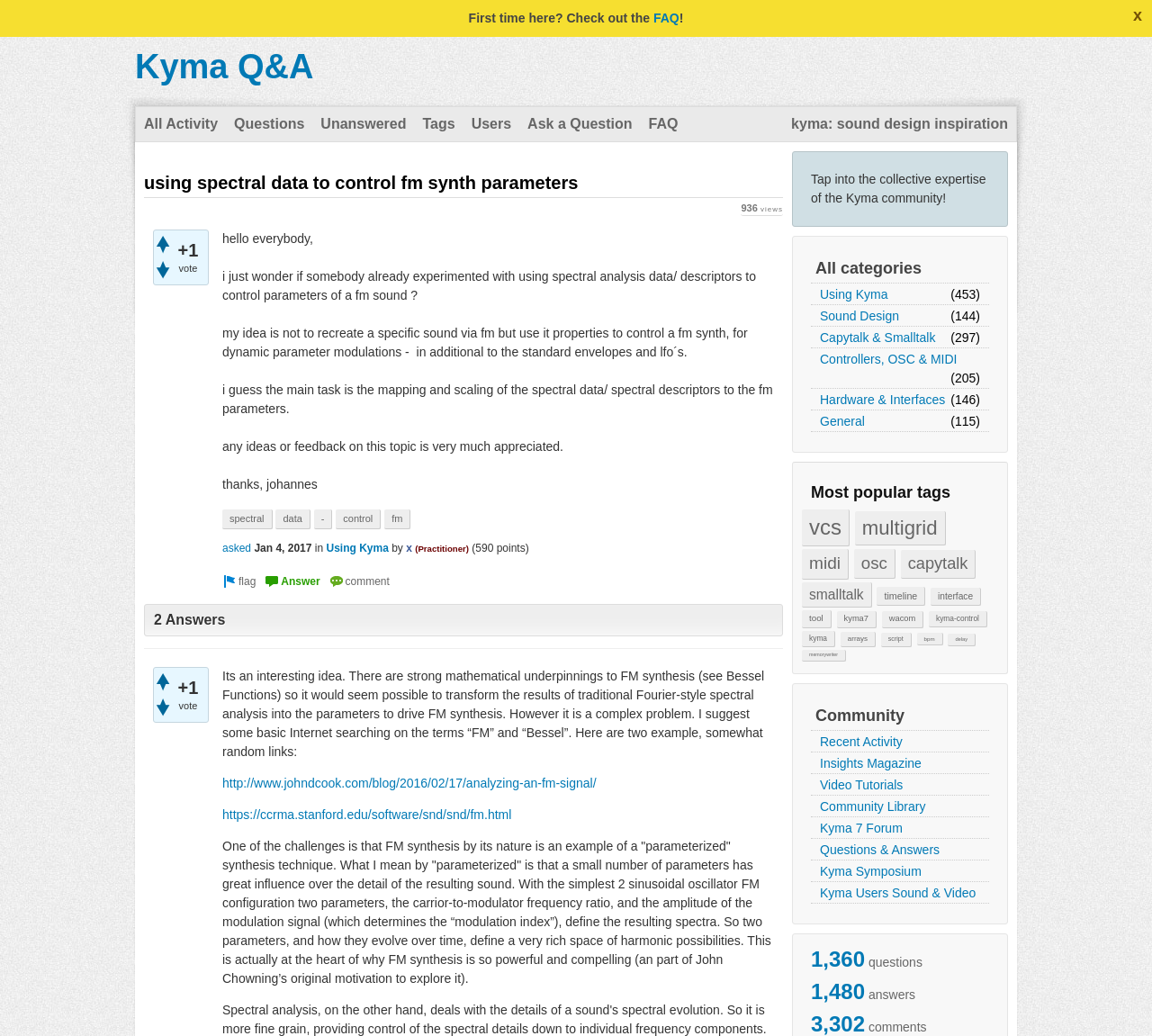Find the bounding box coordinates of the element's region that should be clicked in order to follow the given instruction: "Ask a question". The coordinates should consist of four float numbers between 0 and 1, i.e., [left, top, right, bottom].

[0.451, 0.103, 0.556, 0.136]